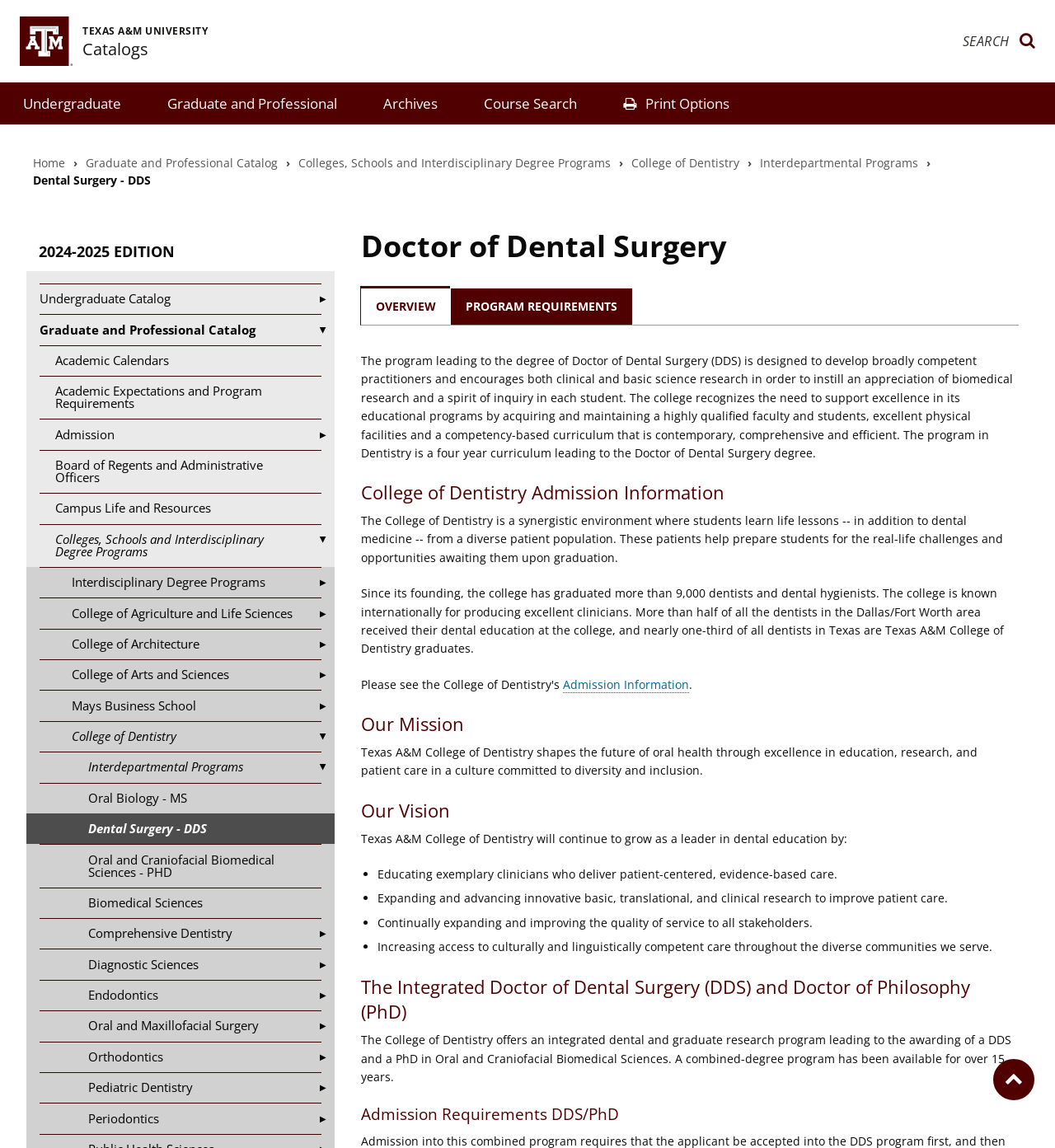Please predict the bounding box coordinates of the element's region where a click is necessary to complete the following instruction: "Go to the College of Dentistry page". The coordinates should be represented by four float numbers between 0 and 1, i.e., [left, top, right, bottom].

[0.025, 0.628, 0.317, 0.655]